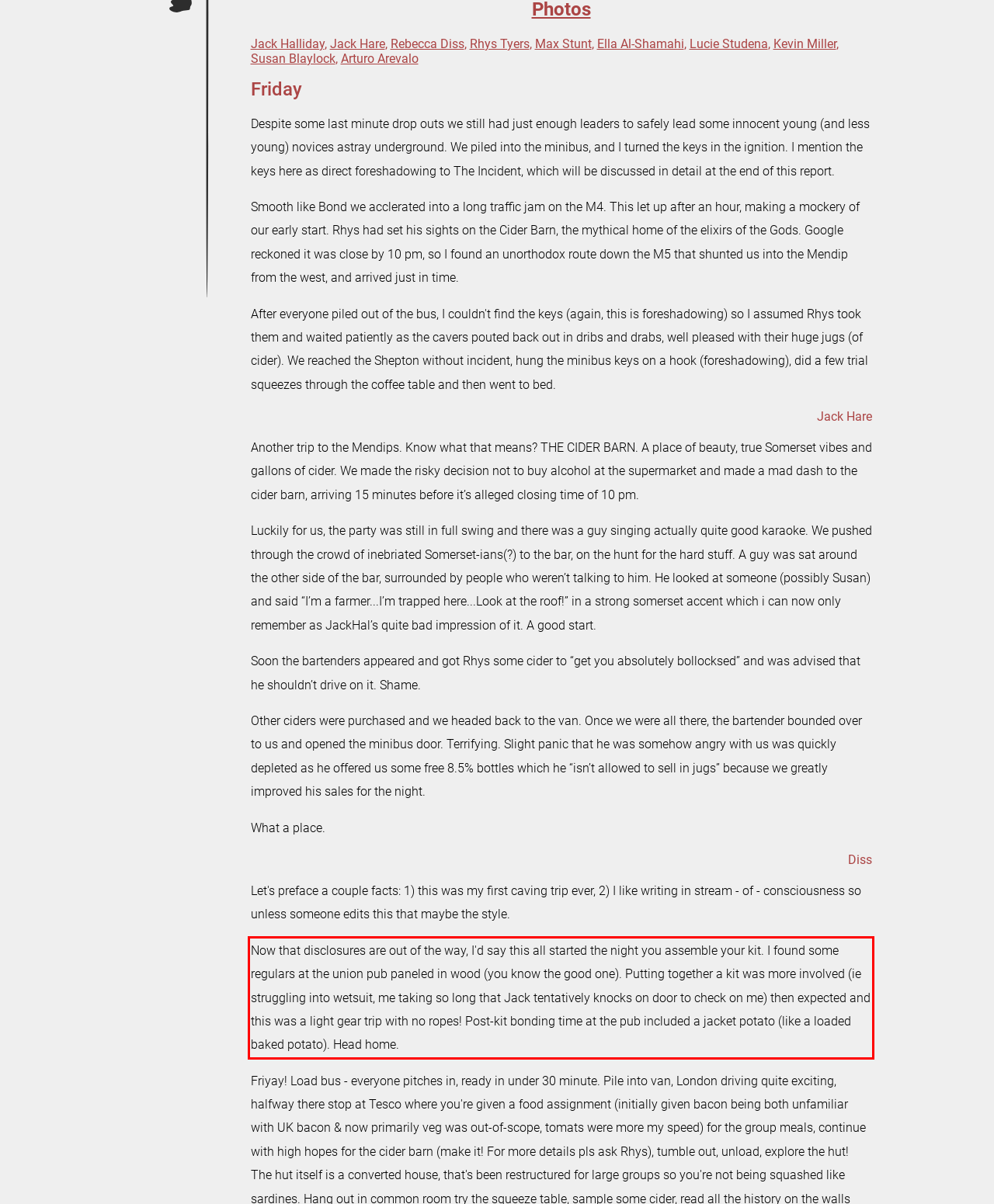Within the screenshot of the webpage, locate the red bounding box and use OCR to identify and provide the text content inside it.

Now that disclosures are out of the way, I'd say this all started the night you assemble your kit. I found some regulars at the union pub paneled in wood (you know the good one). Putting together a kit was more involved (ie struggling into wetsuit, me taking so long that Jack tentatively knocks on door to check on me) then expected and this was a light gear trip with no ropes! Post-kit bonding time at the pub included a jacket potato (like a loaded baked potato). Head home.